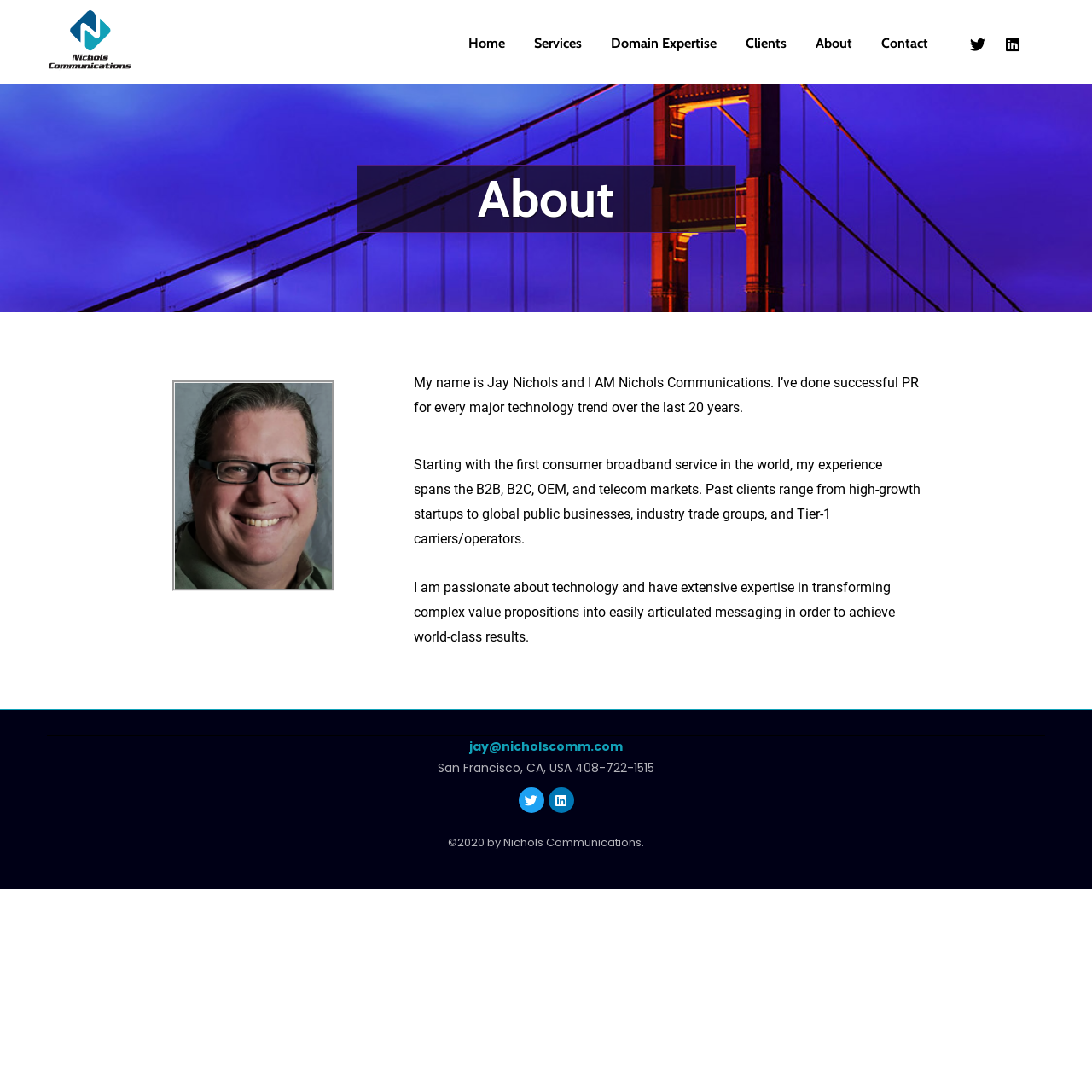Could you find the bounding box coordinates of the clickable area to complete this instruction: "Check the contact information"?

[0.401, 0.695, 0.599, 0.711]